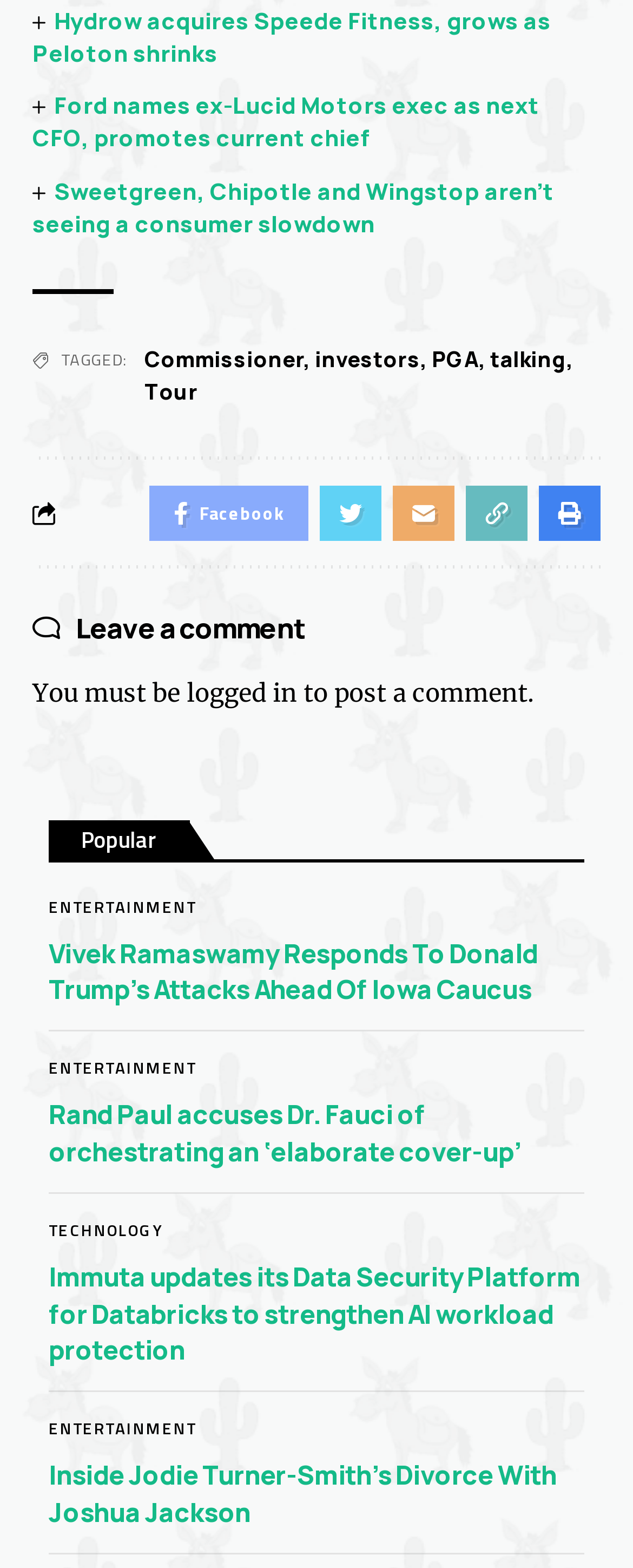How many headings are on this webpage? Refer to the image and provide a one-word or short phrase answer.

9